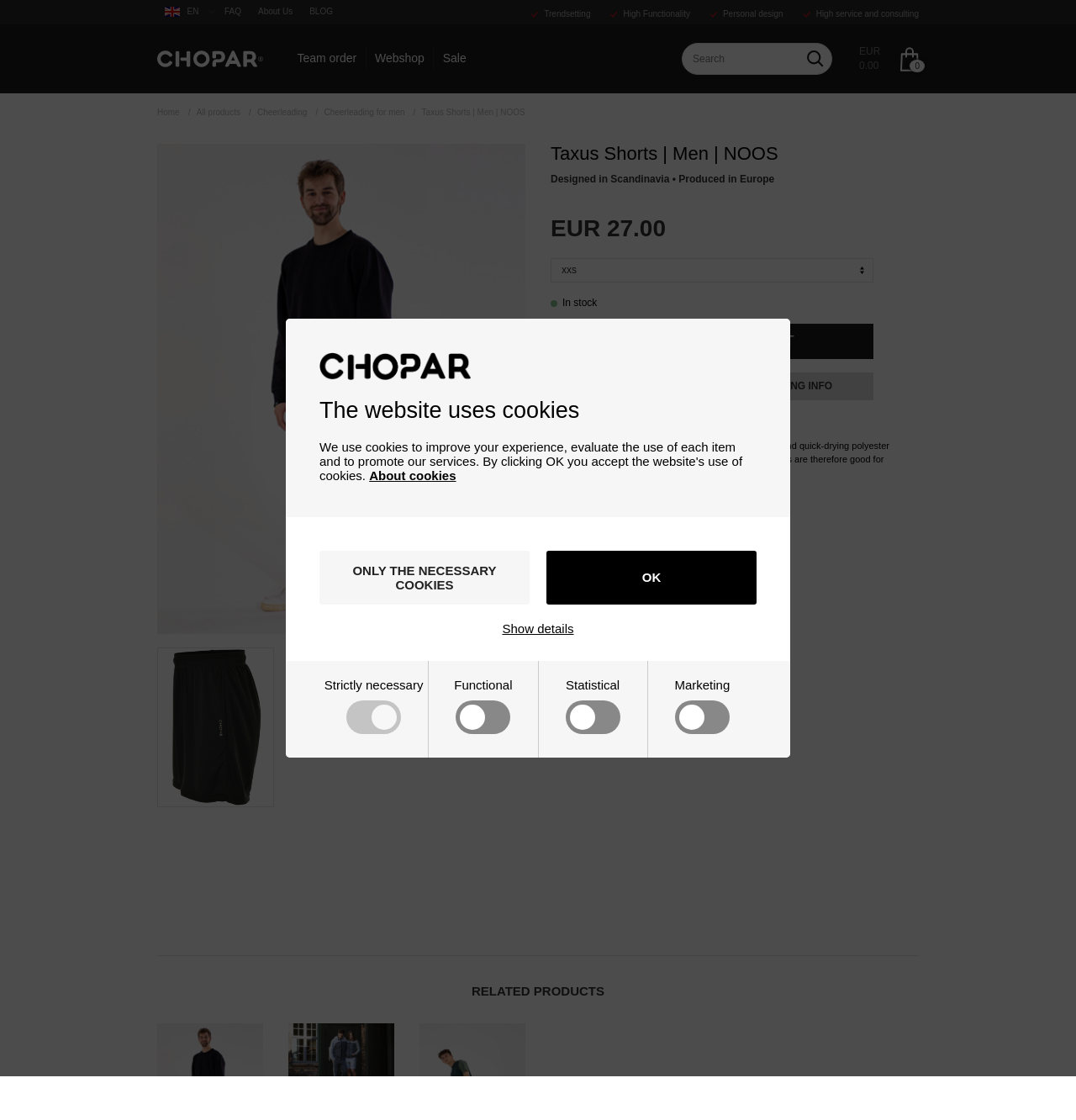Refer to the image and provide an in-depth answer to the question: 
What is the material of the shorts?

I found the answer by reading the product description, which states that the shorts are 'Made in sweat-wicking and quick-drying polyester quality'.